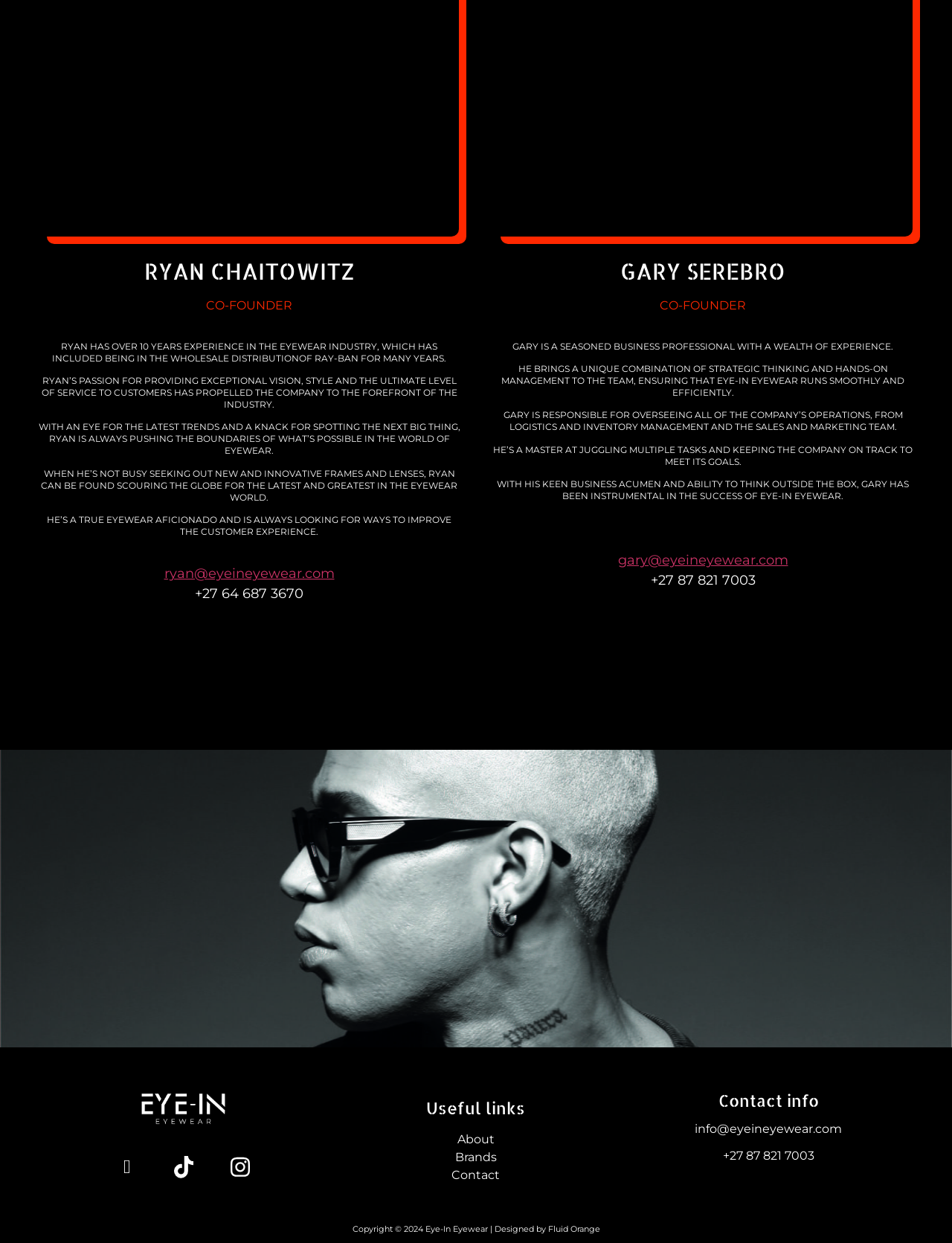Identify the bounding box coordinates of the region that should be clicked to execute the following instruction: "View Gary's email".

[0.649, 0.444, 0.828, 0.457]